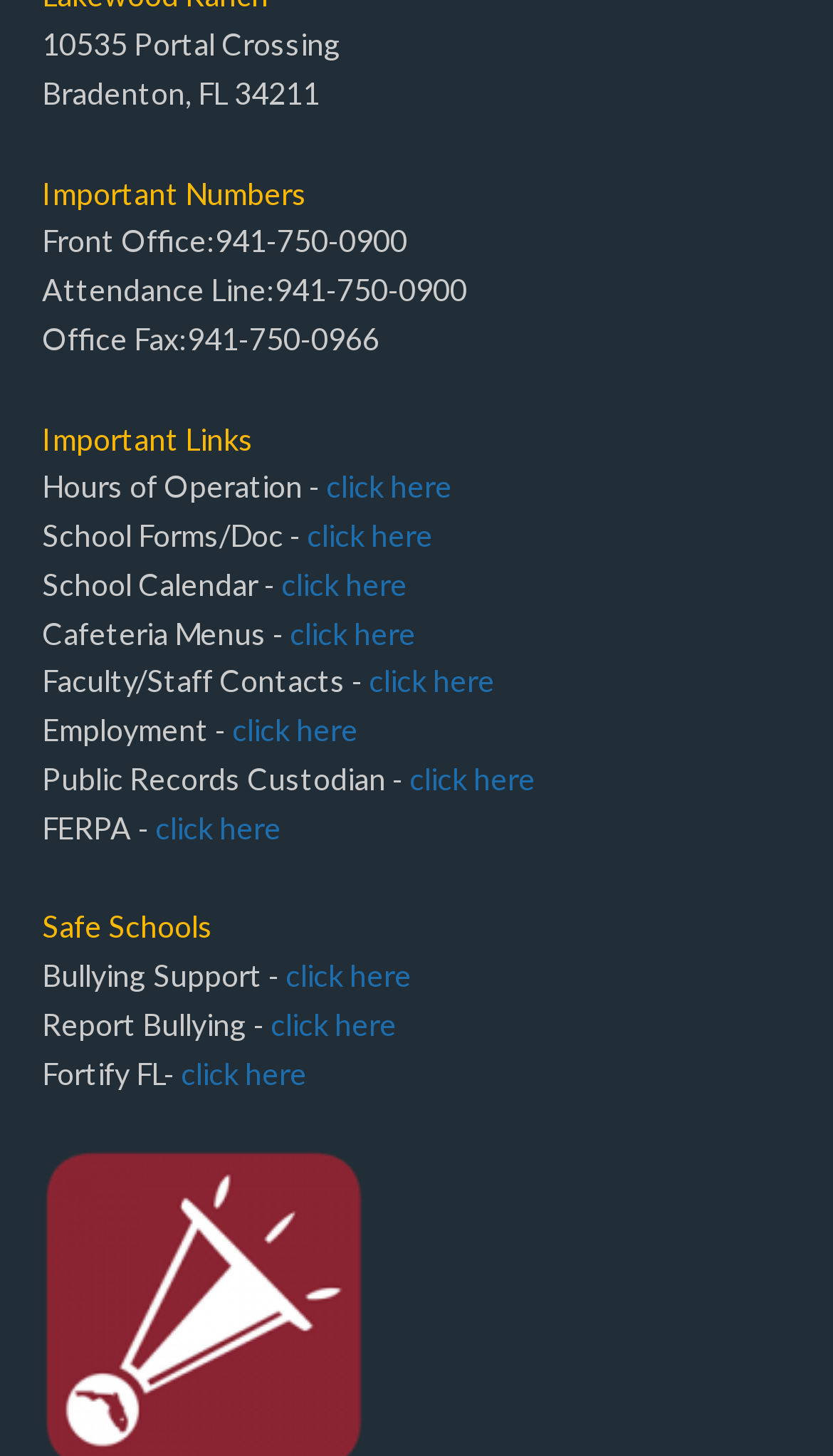Answer the following inquiry with a single word or phrase:
What is the link for School Forms/Doc?

click here